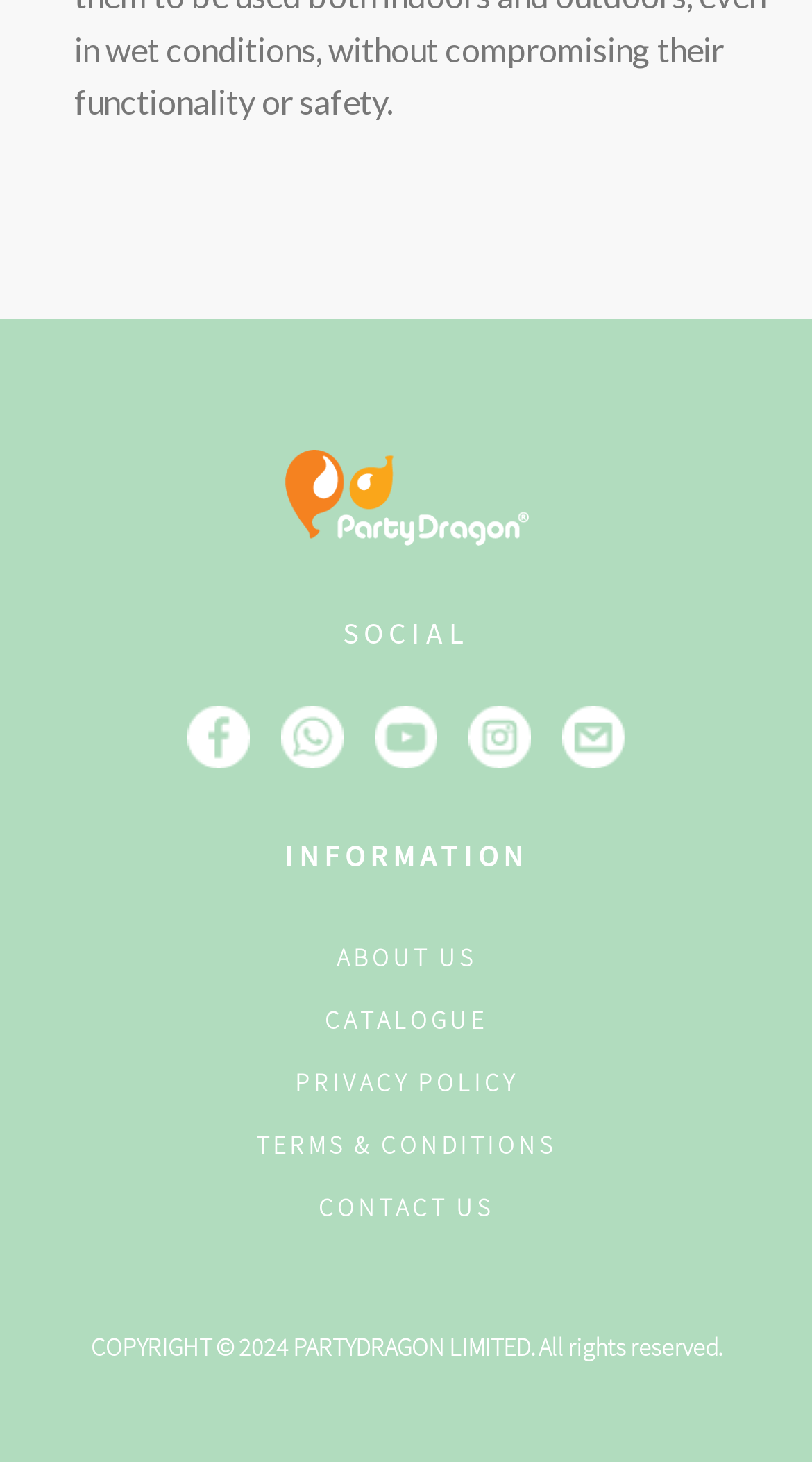Please locate the clickable area by providing the bounding box coordinates to follow this instruction: "view the SOCIAL page".

[0.422, 0.42, 0.578, 0.447]